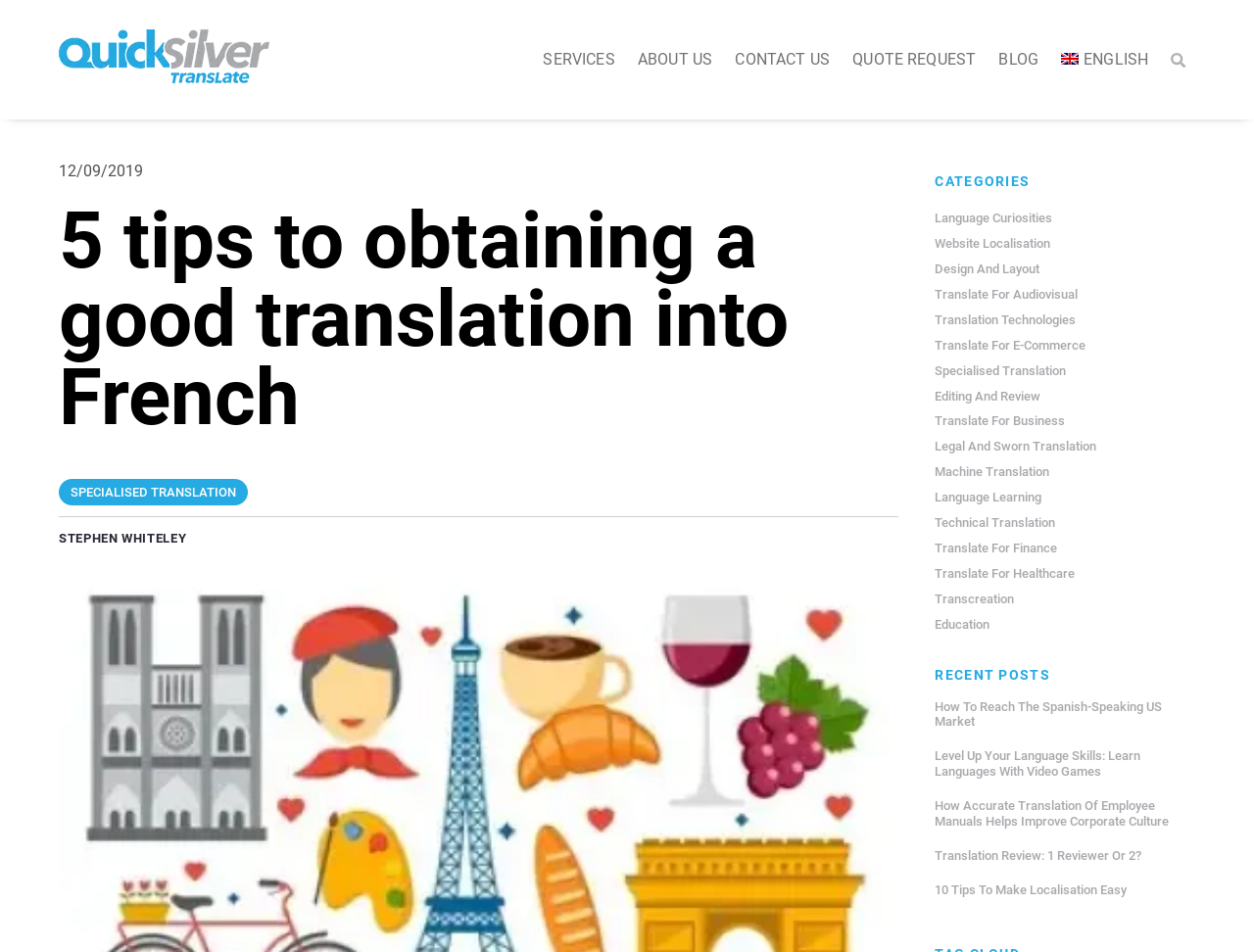Identify the bounding box coordinates of the region that should be clicked to execute the following instruction: "Read the '5 tips to obtaining a good translation into French' article".

[0.047, 0.212, 0.717, 0.459]